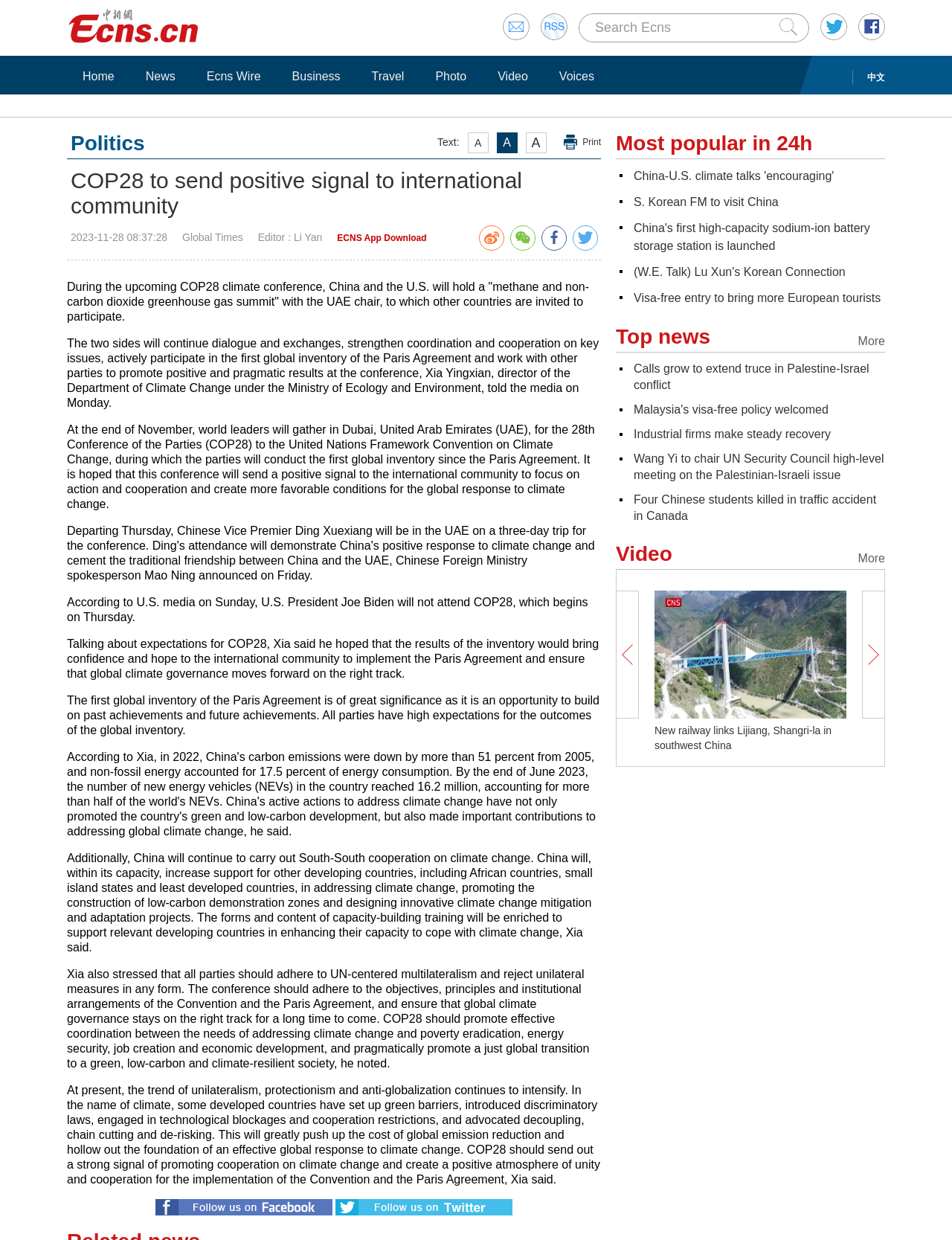Determine the bounding box coordinates for the clickable element to execute this instruction: "Search Ecns". Provide the coordinates as four float numbers between 0 and 1, i.e., [left, top, right, bottom].

[0.625, 0.016, 0.705, 0.028]